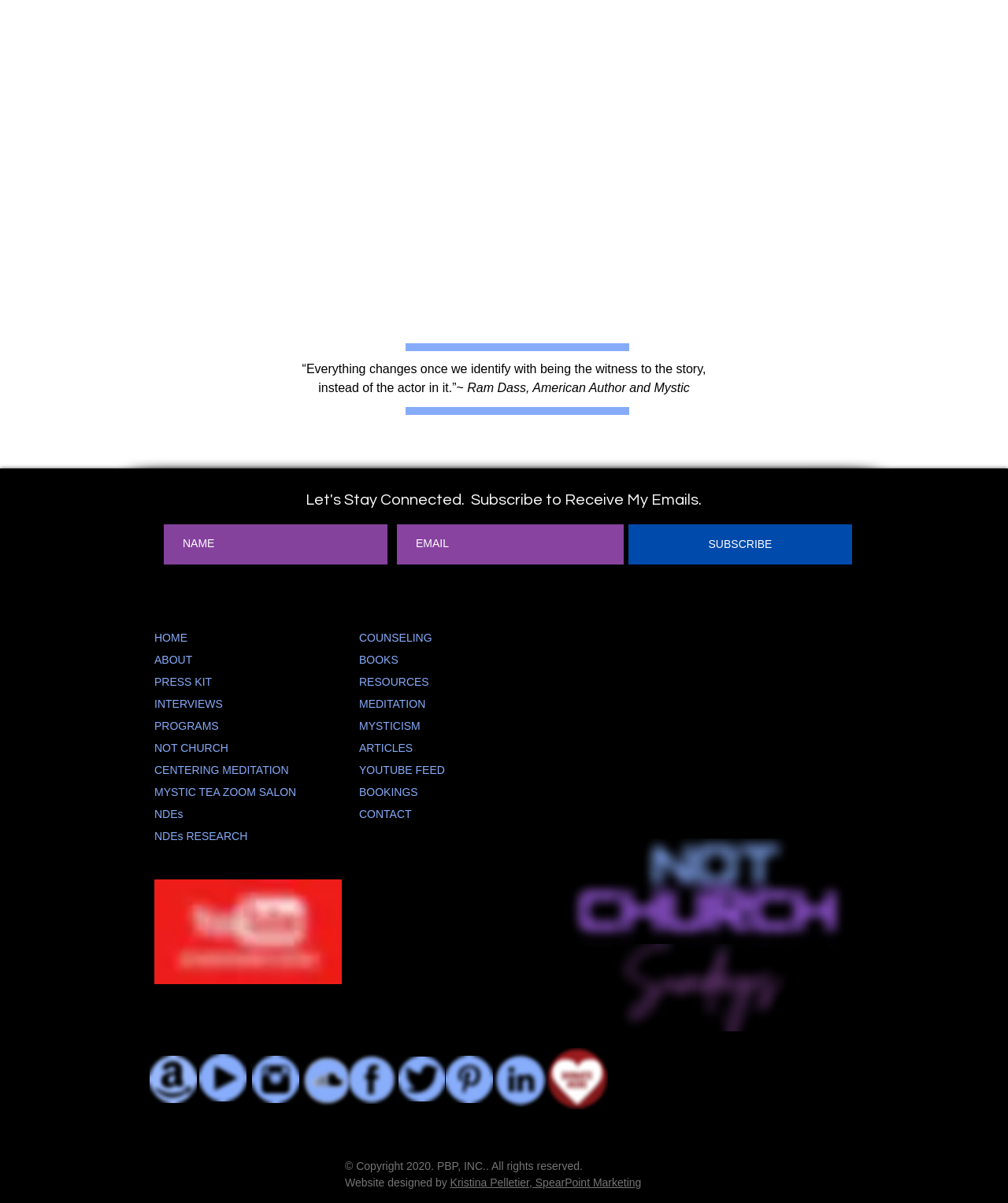What is the purpose of the form?
Answer with a single word or phrase by referring to the visual content.

To subscribe to receive emails